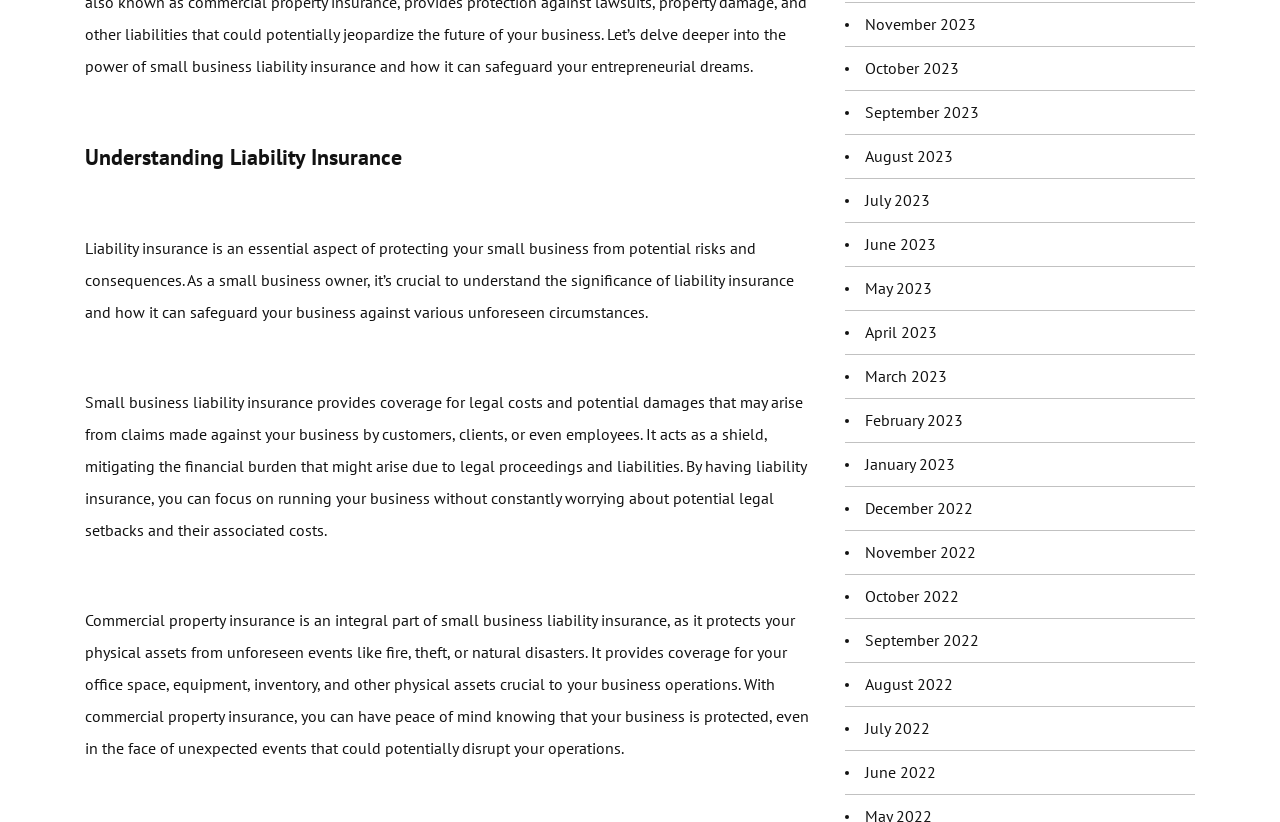Please give a succinct answer using a single word or phrase:
What is protected by commercial property insurance?

Physical assets